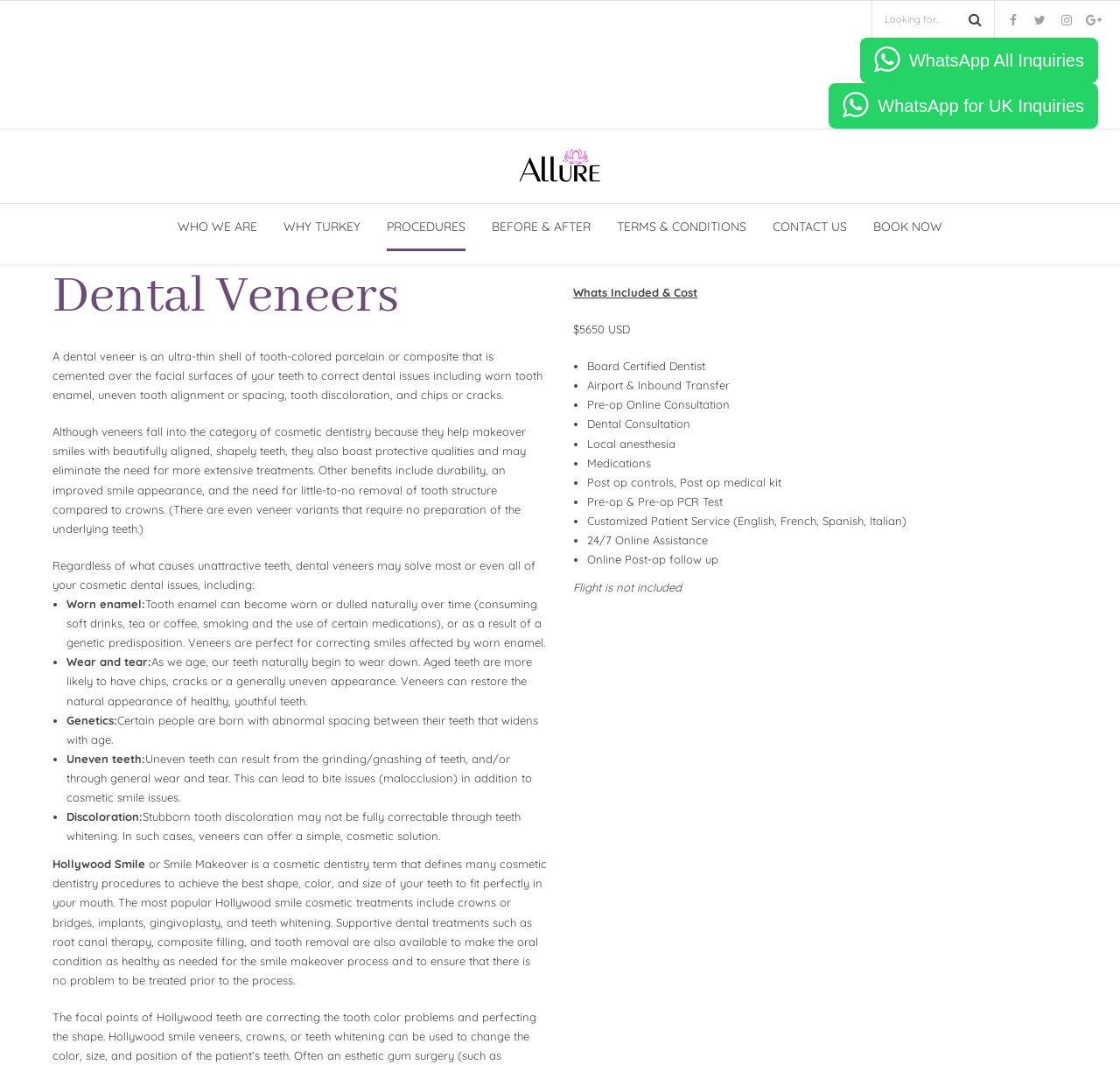Use a single word or phrase to answer the question:
What is included in the Hollywood Smile package?

Board Certified Dentist, Airport & Inbound Transfer, Pre-op Online Consultation